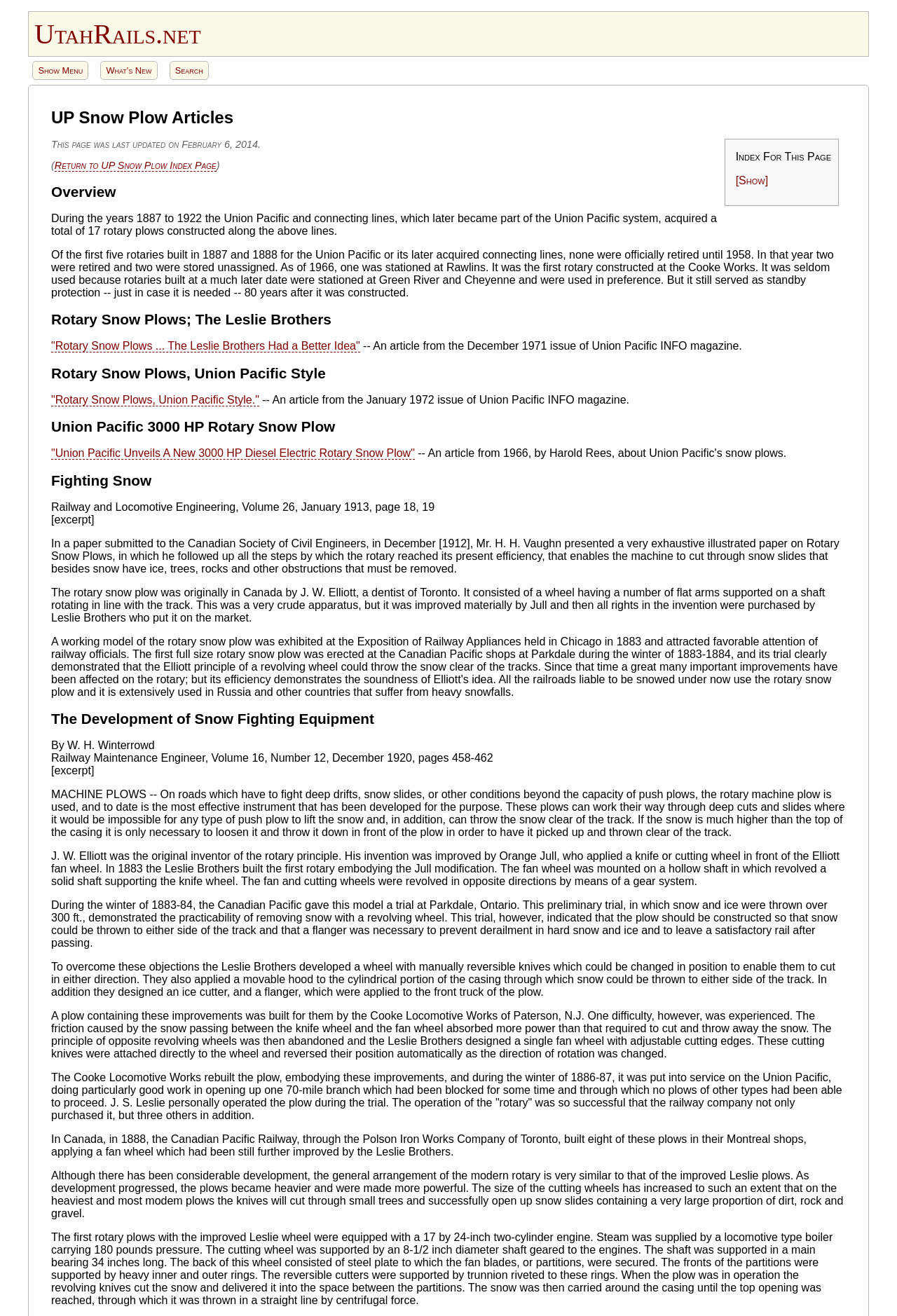Determine the bounding box coordinates for the clickable element to execute this instruction: "Return to UP Snow Plow Index Page". Provide the coordinates as four float numbers between 0 and 1, i.e., [left, top, right, bottom].

[0.061, 0.122, 0.241, 0.131]